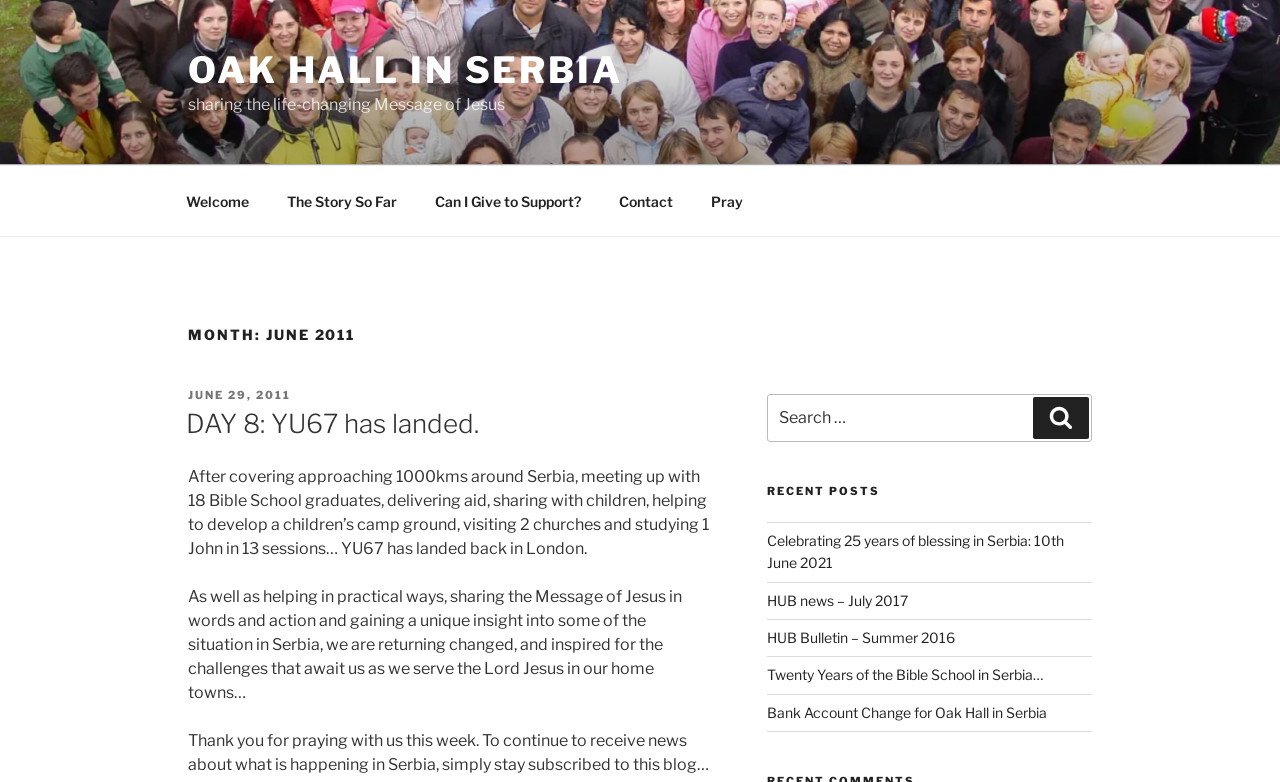Pinpoint the bounding box coordinates of the area that must be clicked to complete this instruction: "Click on the 'OAK HALL IN SERBIA' link".

[0.147, 0.061, 0.487, 0.118]